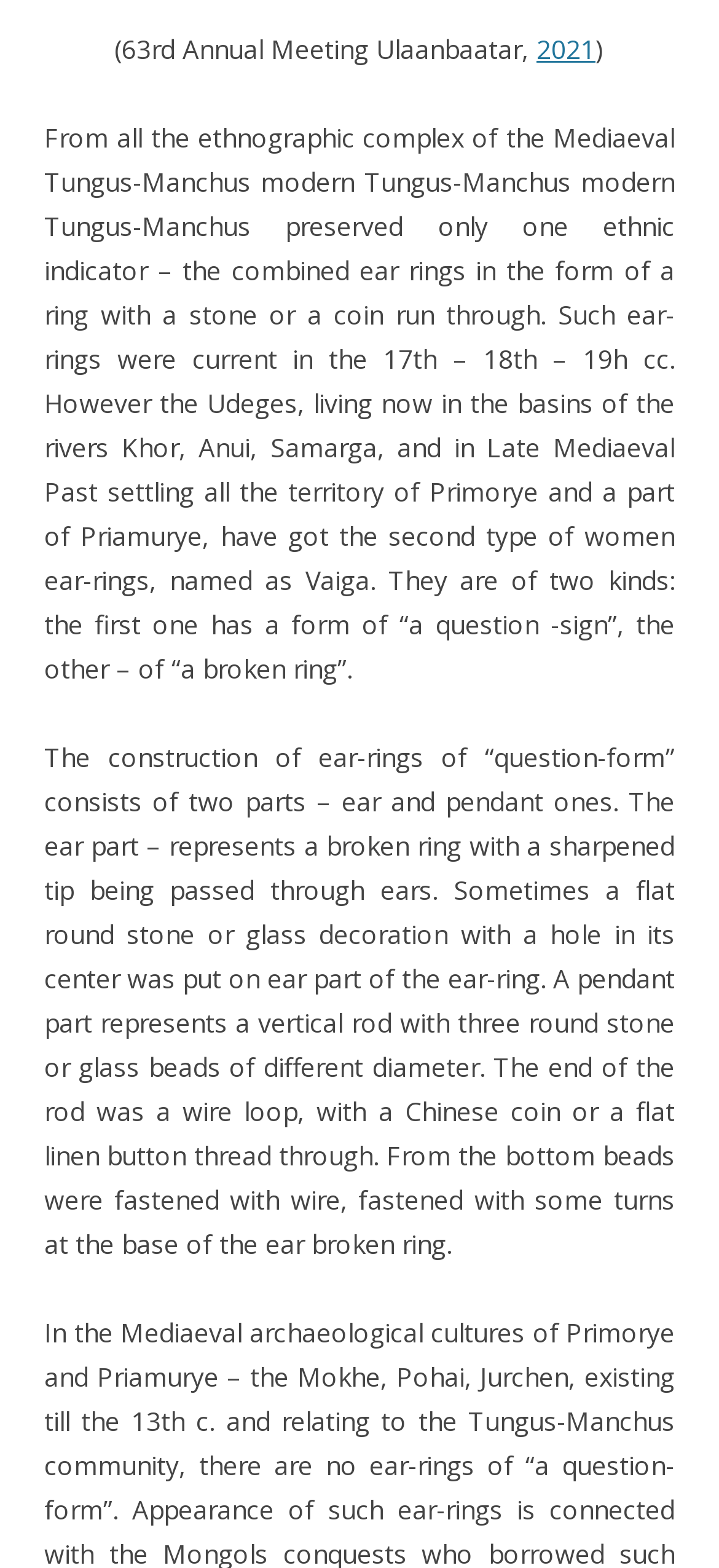From the webpage screenshot, identify the region described by 2021. Provide the bounding box coordinates as (top-left x, top-left y, bottom-right x, bottom-right y), with each value being a floating point number between 0 and 1.

[0.746, 0.02, 0.828, 0.042]